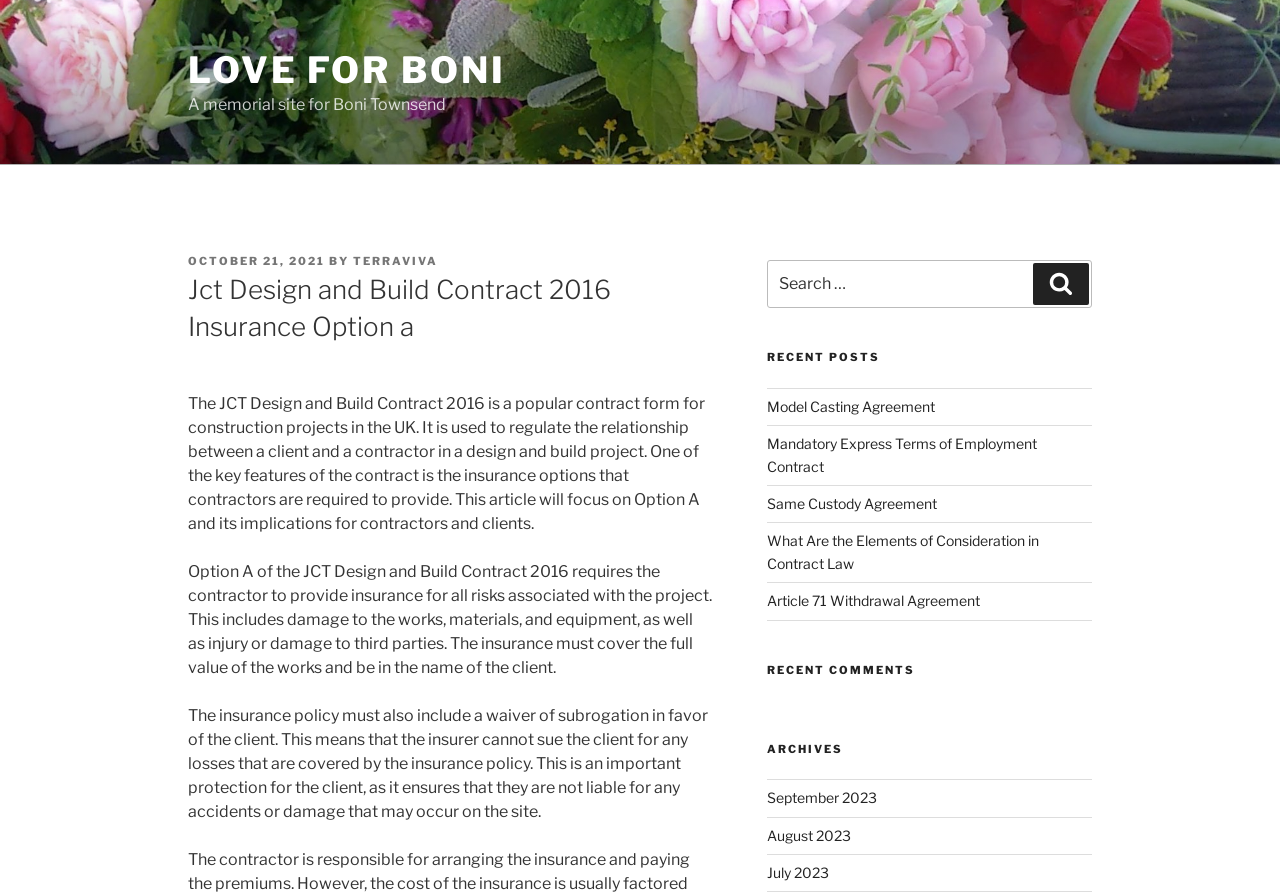Locate the bounding box coordinates of the clickable region necessary to complete the following instruction: "Read Festival 2023 Christmas Bulletin". Provide the coordinates in the format of four float numbers between 0 and 1, i.e., [left, top, right, bottom].

None